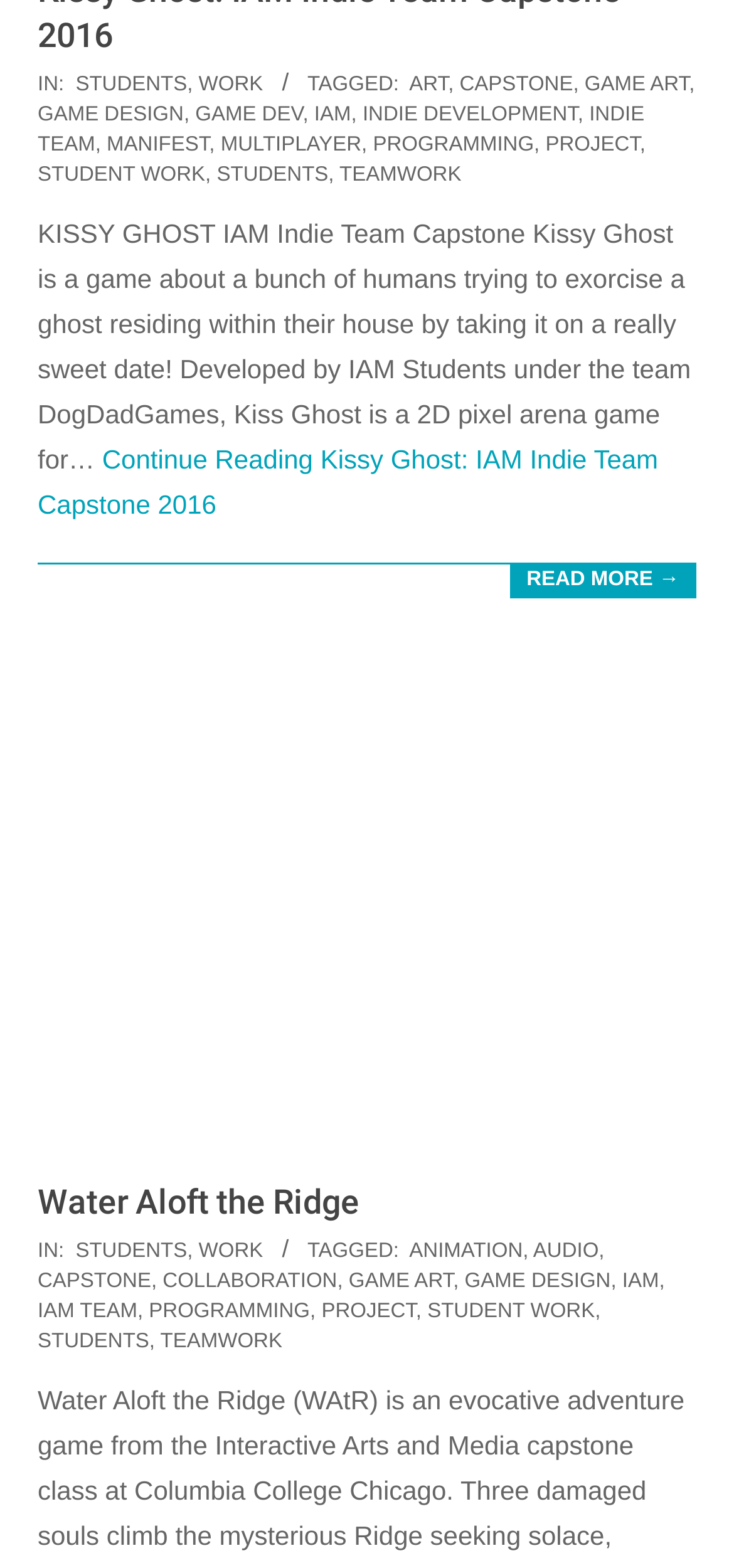Please locate the clickable area by providing the bounding box coordinates to follow this instruction: "Click on Water Aloft the Ridge link".

[0.051, 0.753, 0.49, 0.779]